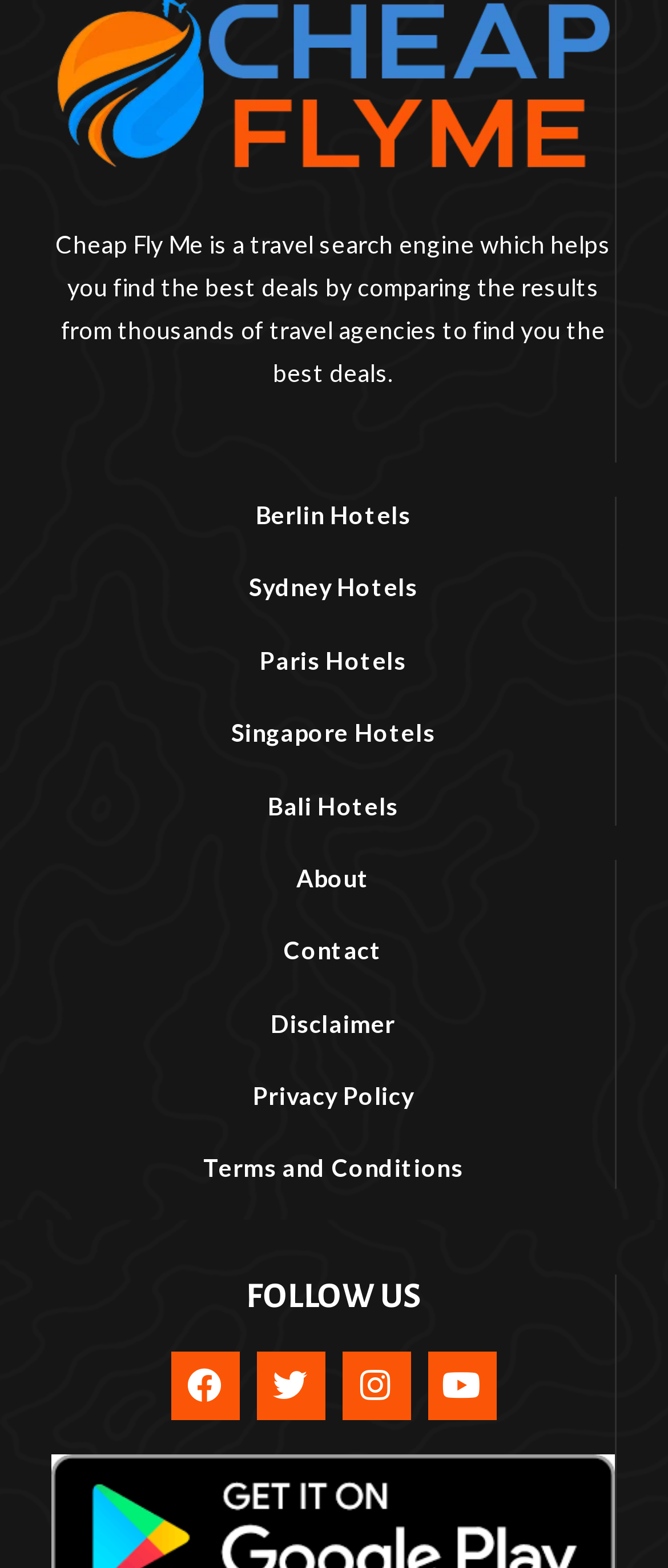Please identify the bounding box coordinates of the area that needs to be clicked to follow this instruction: "Follow on Facebook".

[0.255, 0.862, 0.358, 0.906]